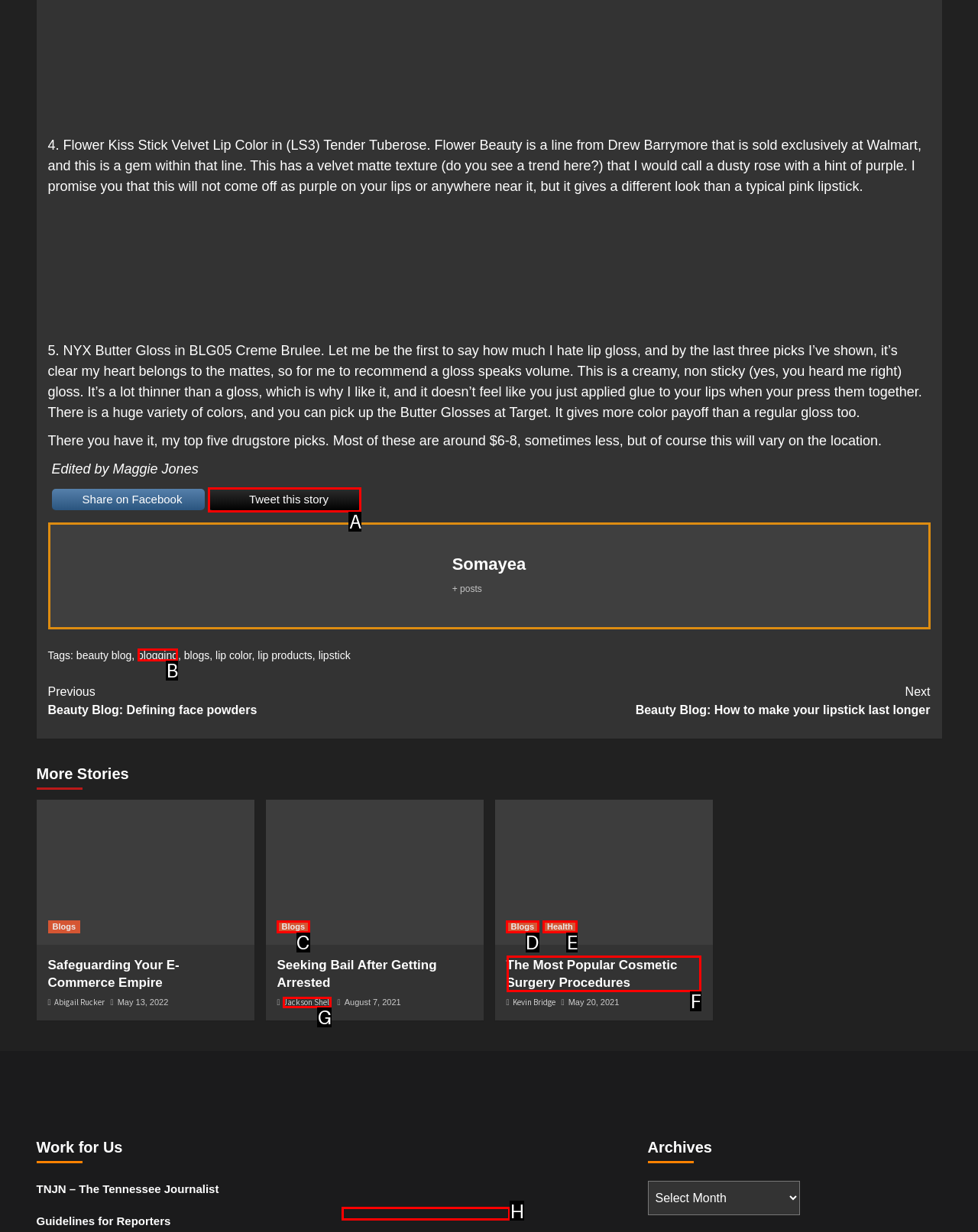Identify which lettered option to click to carry out the task: click Home. Provide the letter as your answer.

None